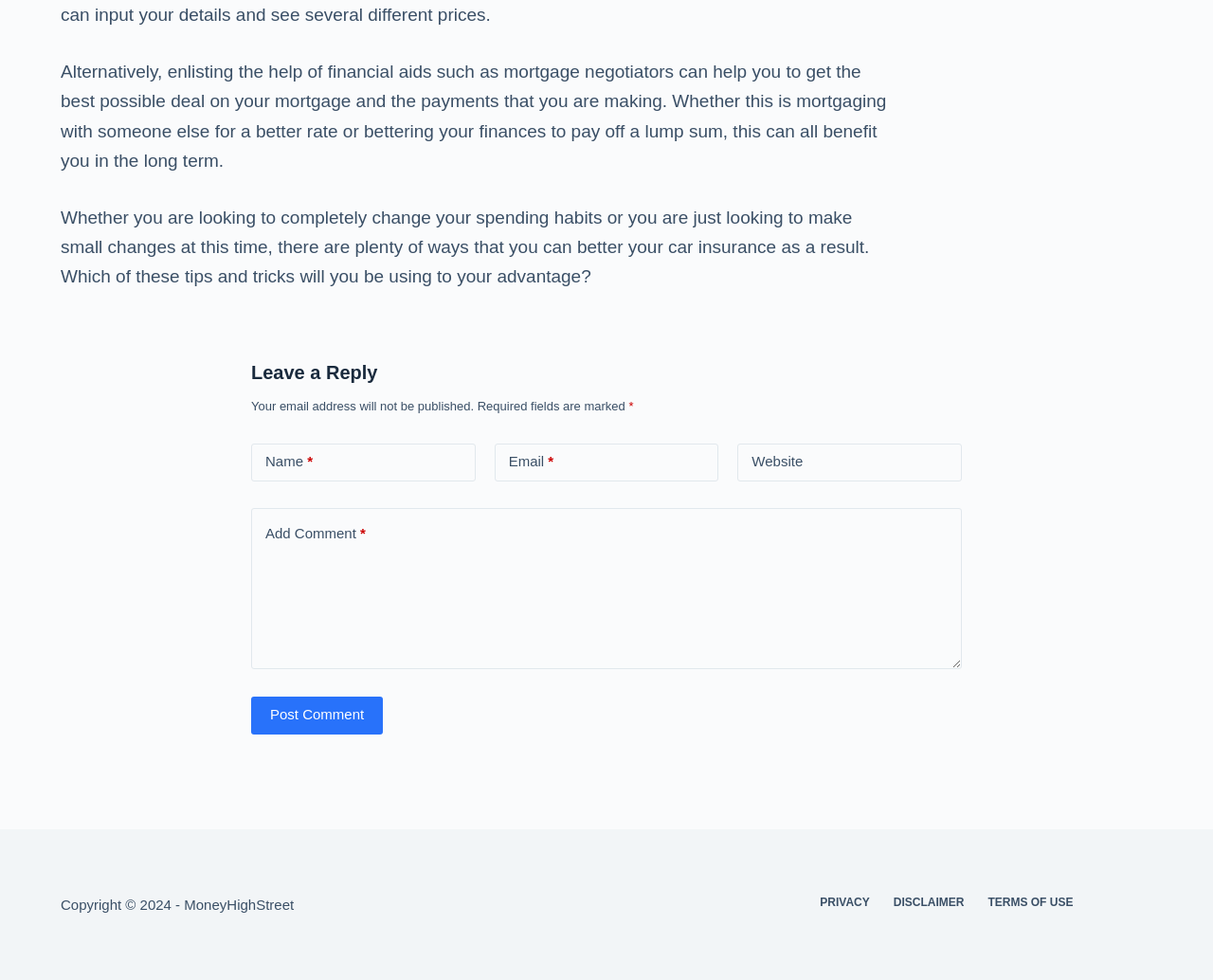Find and specify the bounding box coordinates that correspond to the clickable region for the instruction: "Enter your name".

[0.207, 0.452, 0.392, 0.491]